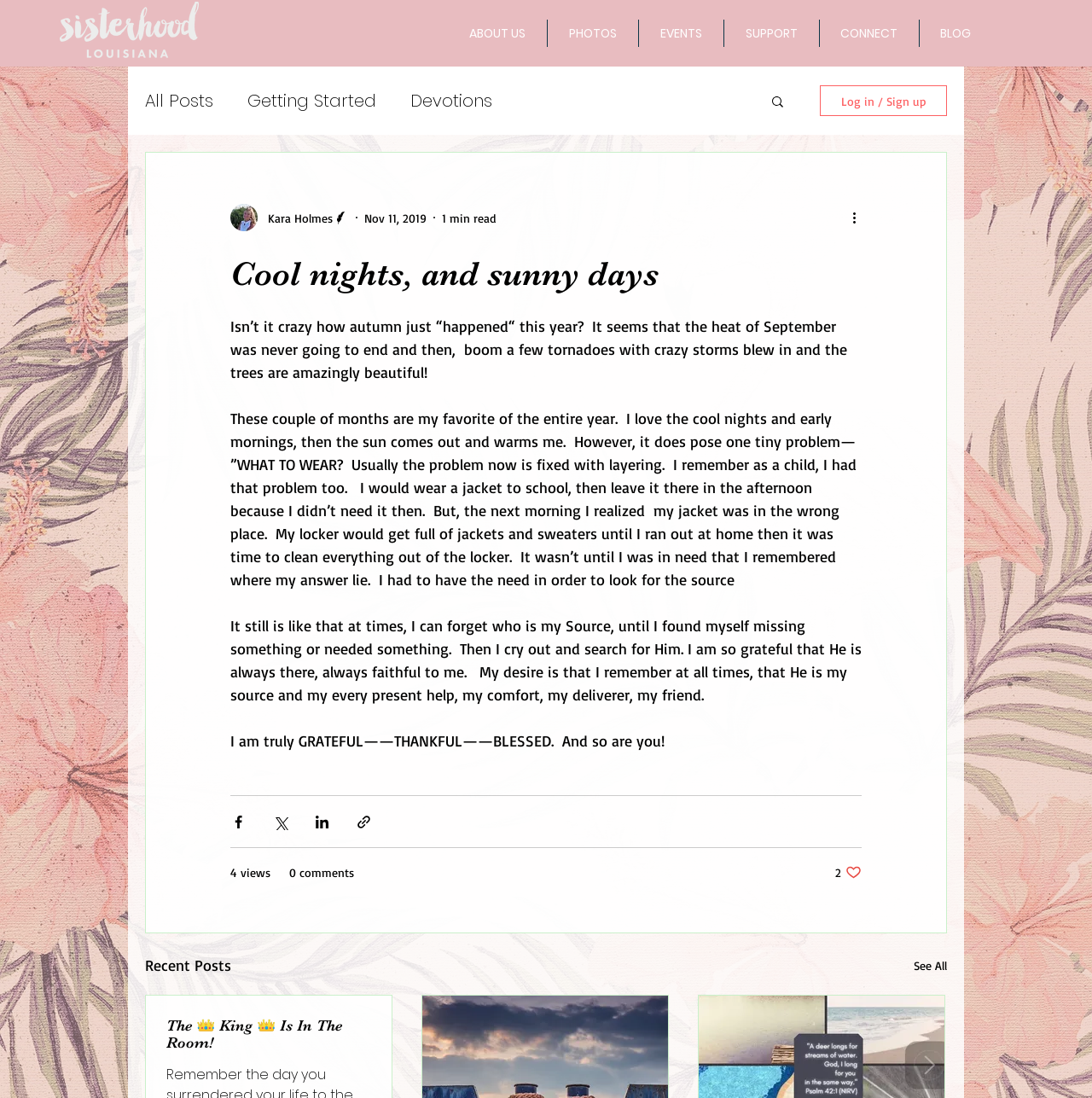Bounding box coordinates are specified in the format (top-left x, top-left y, bottom-right x, bottom-right y). All values are floating point numbers bounded between 0 and 1. Please provide the bounding box coordinate of the region this sentence describes: EVENTS

[0.585, 0.018, 0.662, 0.043]